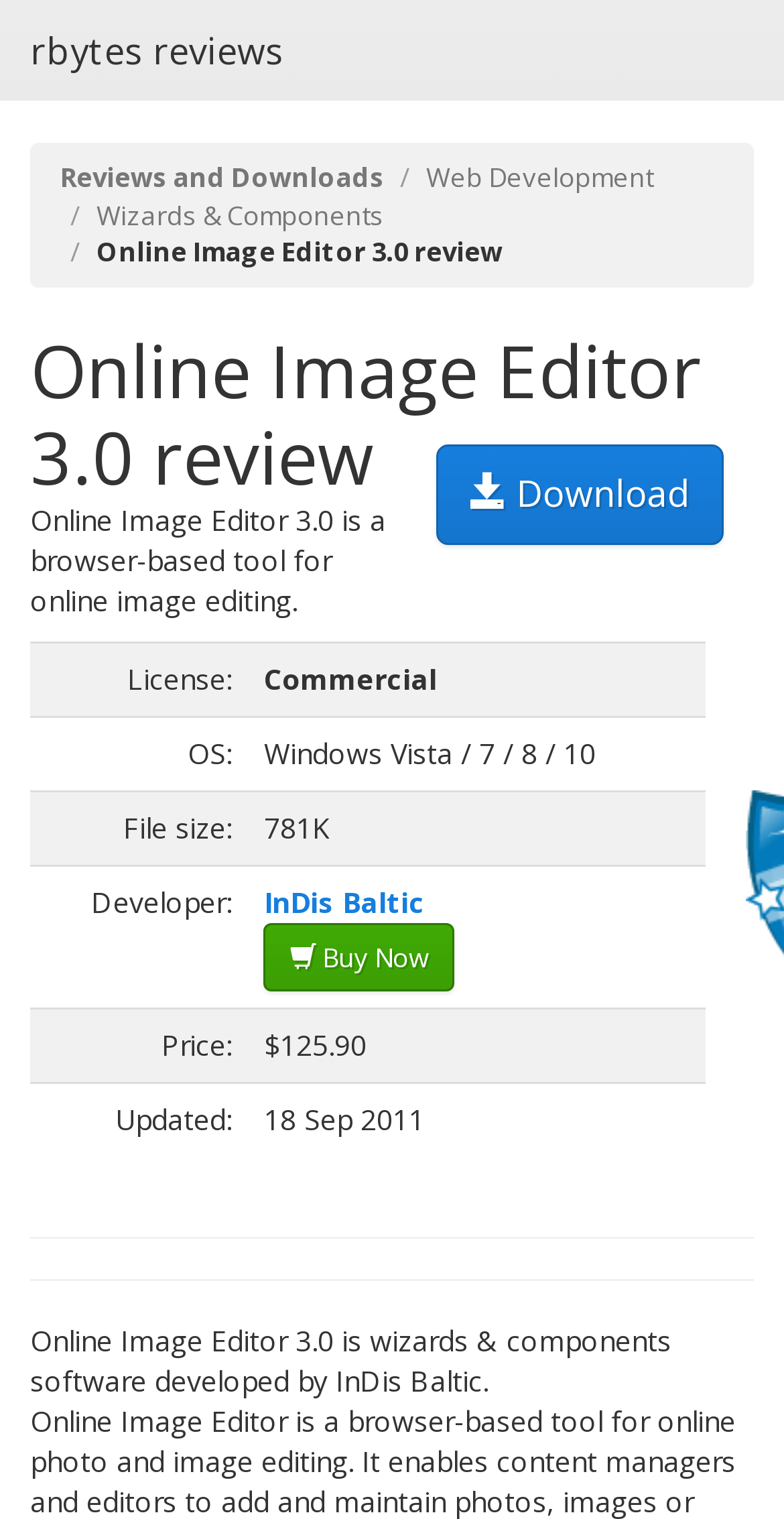Who developed Online Image Editor 3.0?
Look at the image and respond to the question as thoroughly as possible.

I found the answer by examining the table that lists the details of Online Image Editor 3.0. In the row that starts with 'Developer:', the corresponding value is 'InDis Baltic'.